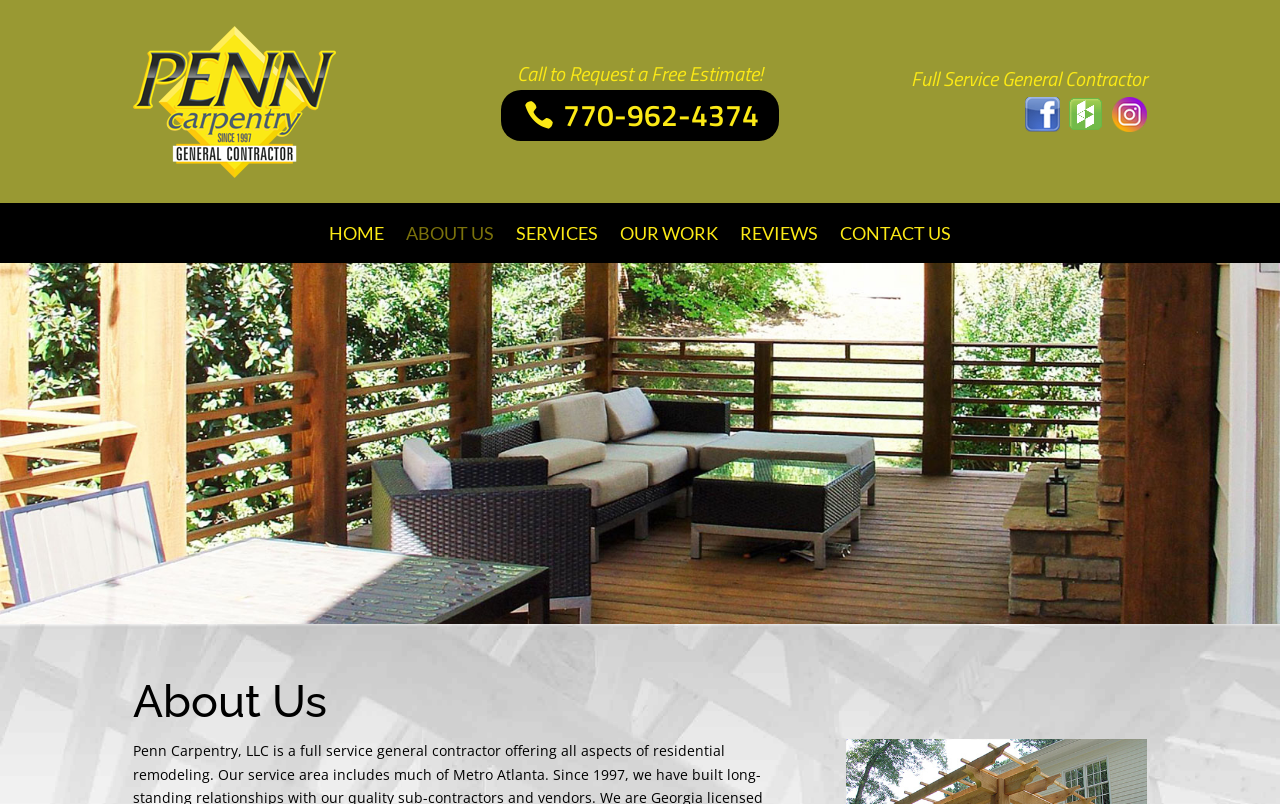What is the current webpage about? Observe the screenshot and provide a one-word or short phrase answer.

About Us